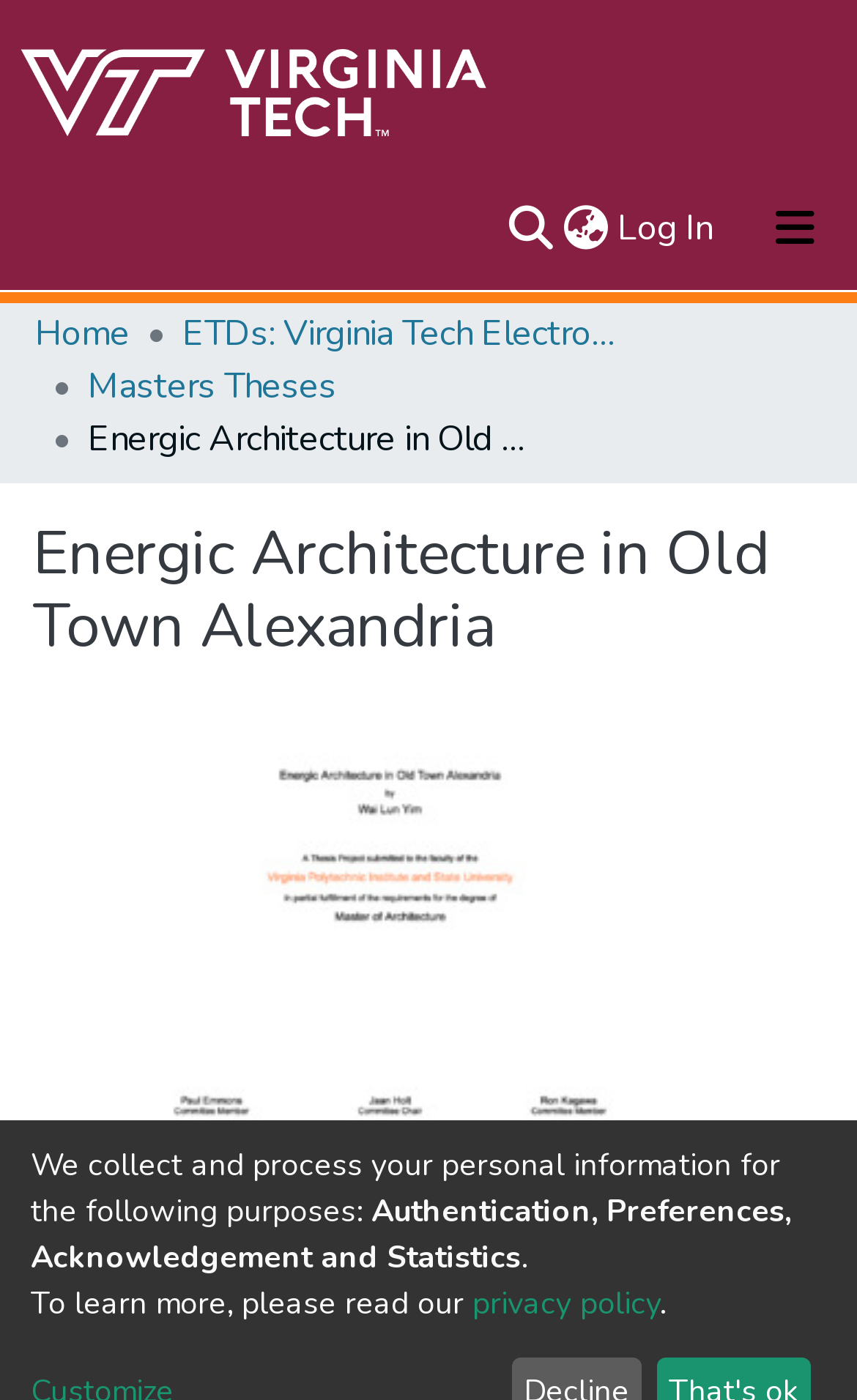What is the current page about?
Provide a detailed and extensive answer to the question.

I found the answer by looking at the StaticText element with the content 'Energic Architecture in Old Town Alexandria', which is likely the title of the current page.